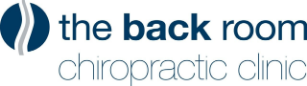Elaborate on all the features and components visible in the image.

The image features the logo of "The Back Room Chiropractic Clinic," prominently displaying the clinic's name in a stylish font. The design incorporates soothing tones of blue, reflecting a professional and welcoming atmosphere. The logo features a graphic element resembling a stylized spine, suggesting the clinic's focus on chiropractic care. This visual identity is intended to convey both expertise in back health and a commitment to patient care, aligning with the clinic's mission of providing first-class chiropractic services.